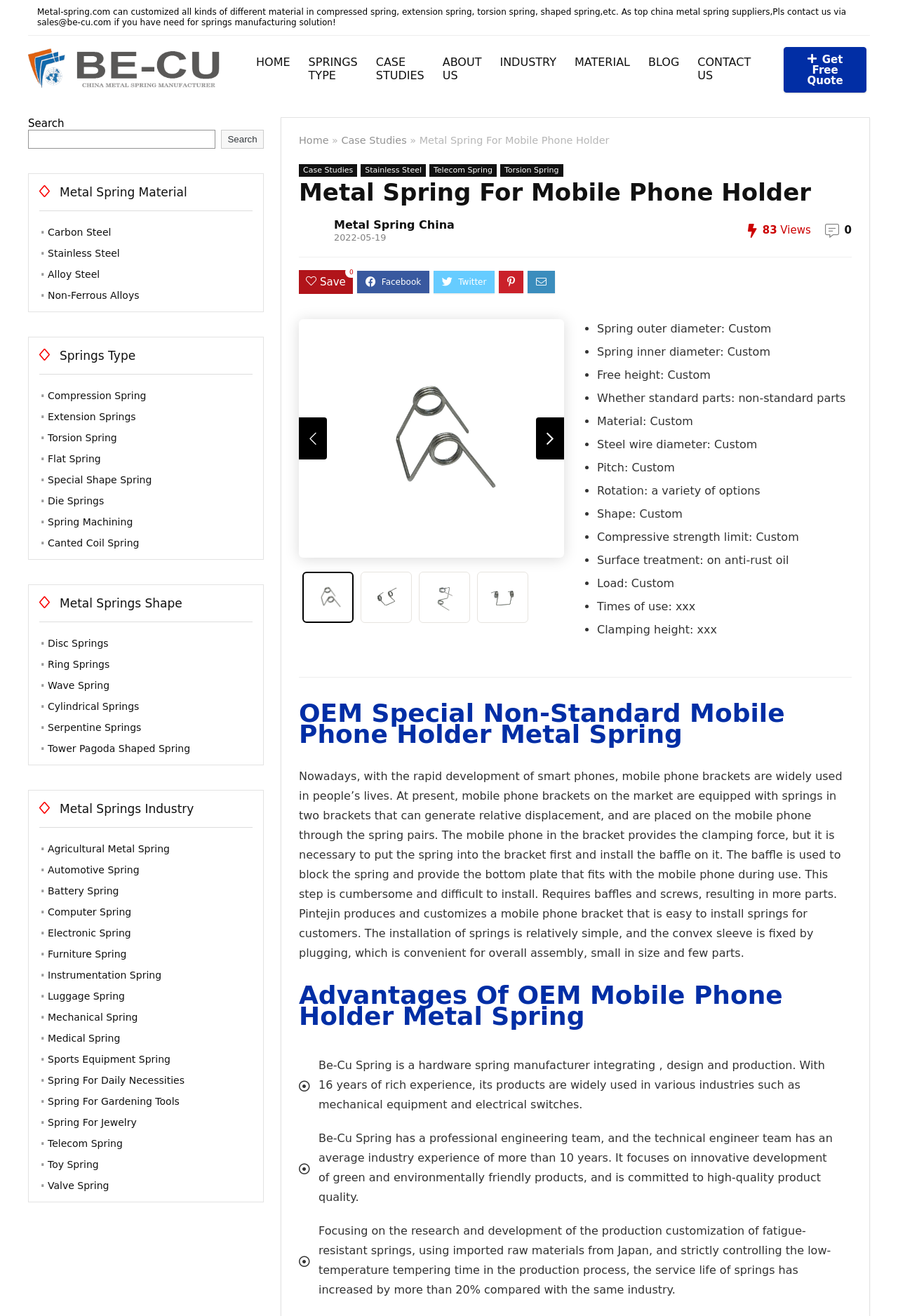Answer the question in one word or a short phrase:
What is the company's focus in product development?

Green and environmentally friendly products